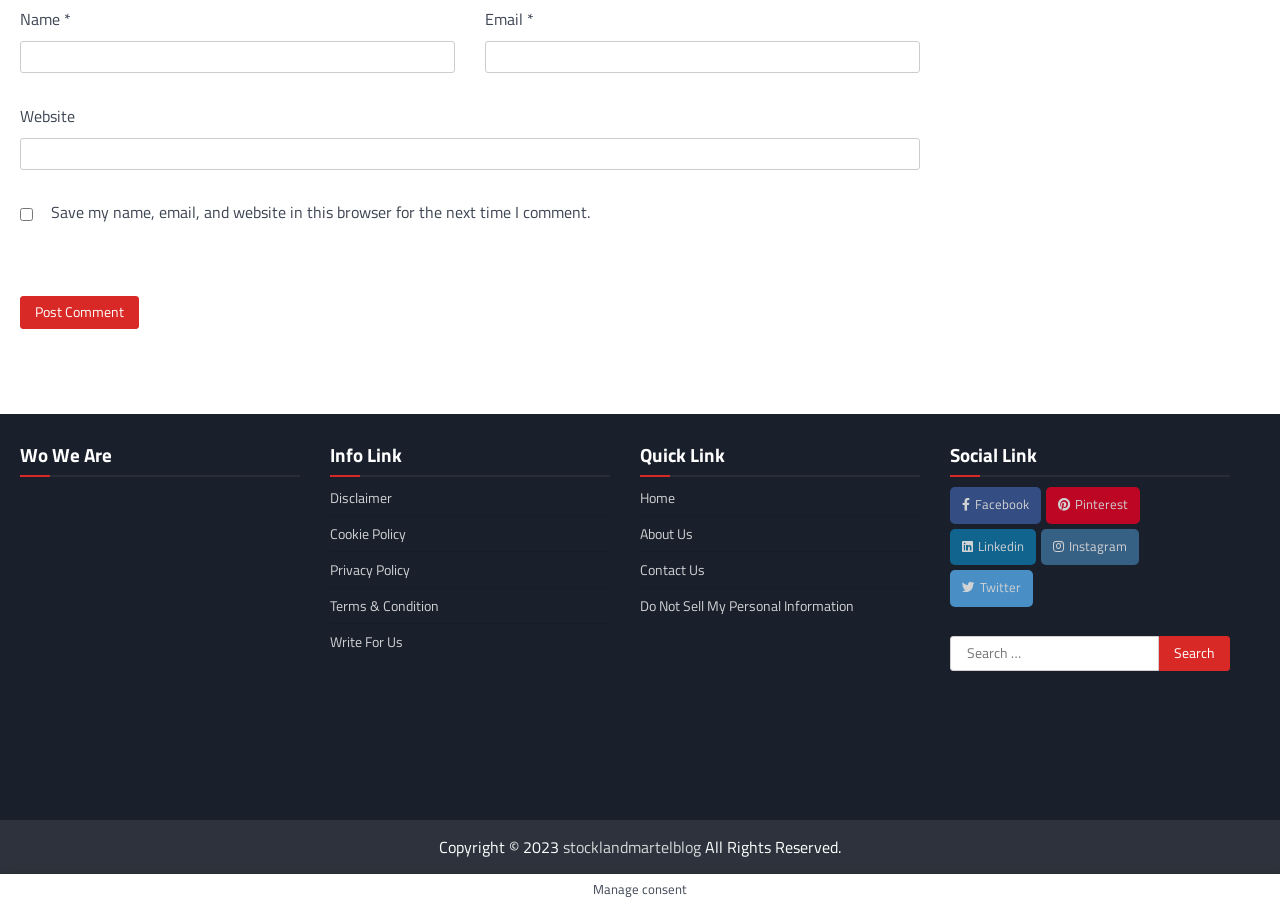Locate the bounding box coordinates of the element that needs to be clicked to carry out the instruction: "Visit the about us page". The coordinates should be given as four float numbers ranging from 0 to 1, i.e., [left, top, right, bottom].

[0.5, 0.578, 0.541, 0.602]